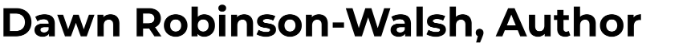Explain what the image portrays in a detailed manner.

The image features the name "Dawn Robinson-Walsh" prominently displayed, identifying her as the author of the article titled "Covid contentment?" which was published on July 4, 2020. The bold and clear typography emphasizes her role, inviting readers to connect with her insights on the topic. The overall aesthetic of the caption enhances the professional presentation of the piece, conveying a sense of authority and expertise in the subject matter.